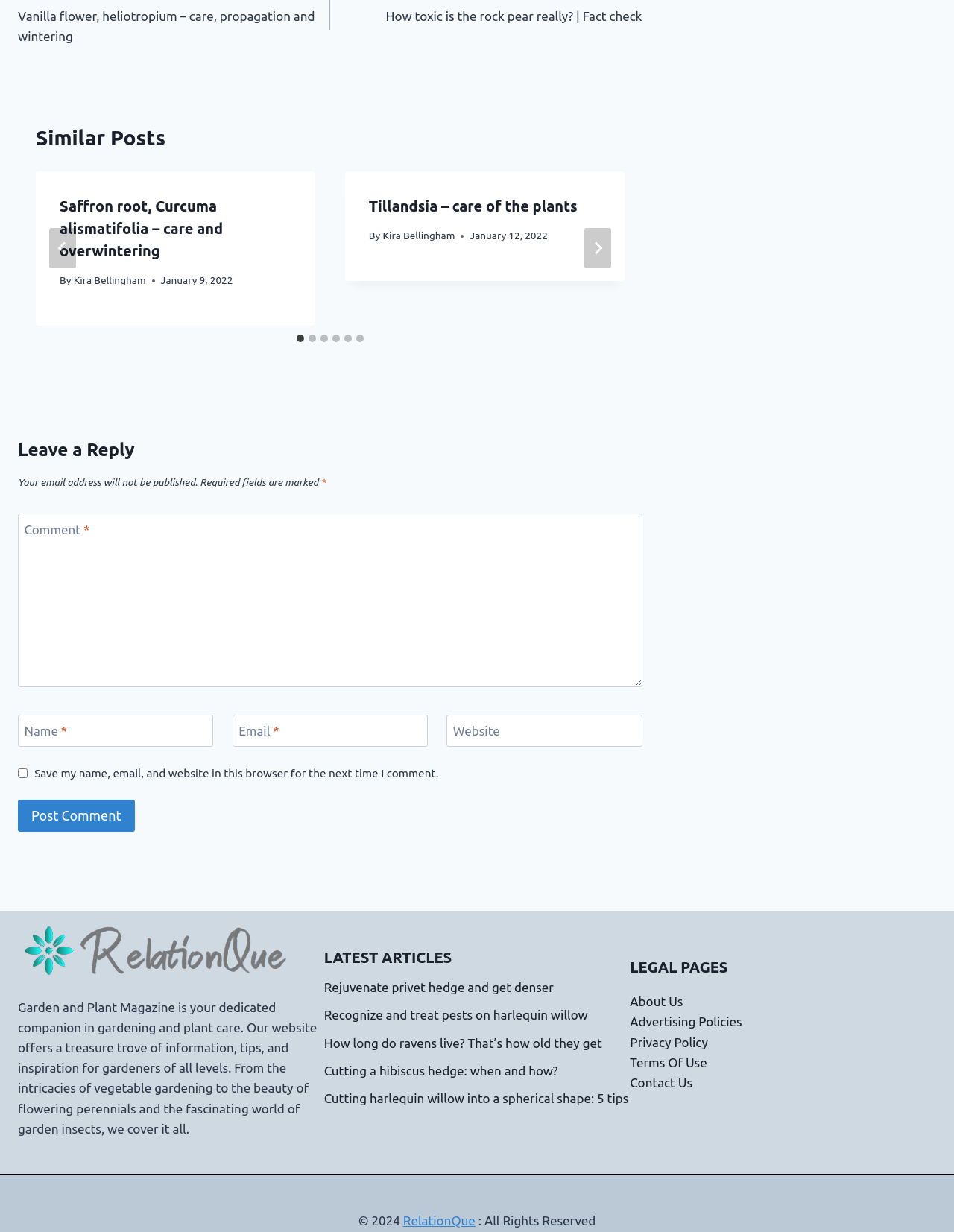Given the webpage screenshot, identify the bounding box of the UI element that matches this description: "Terms Of Use".

[0.66, 0.857, 0.741, 0.868]